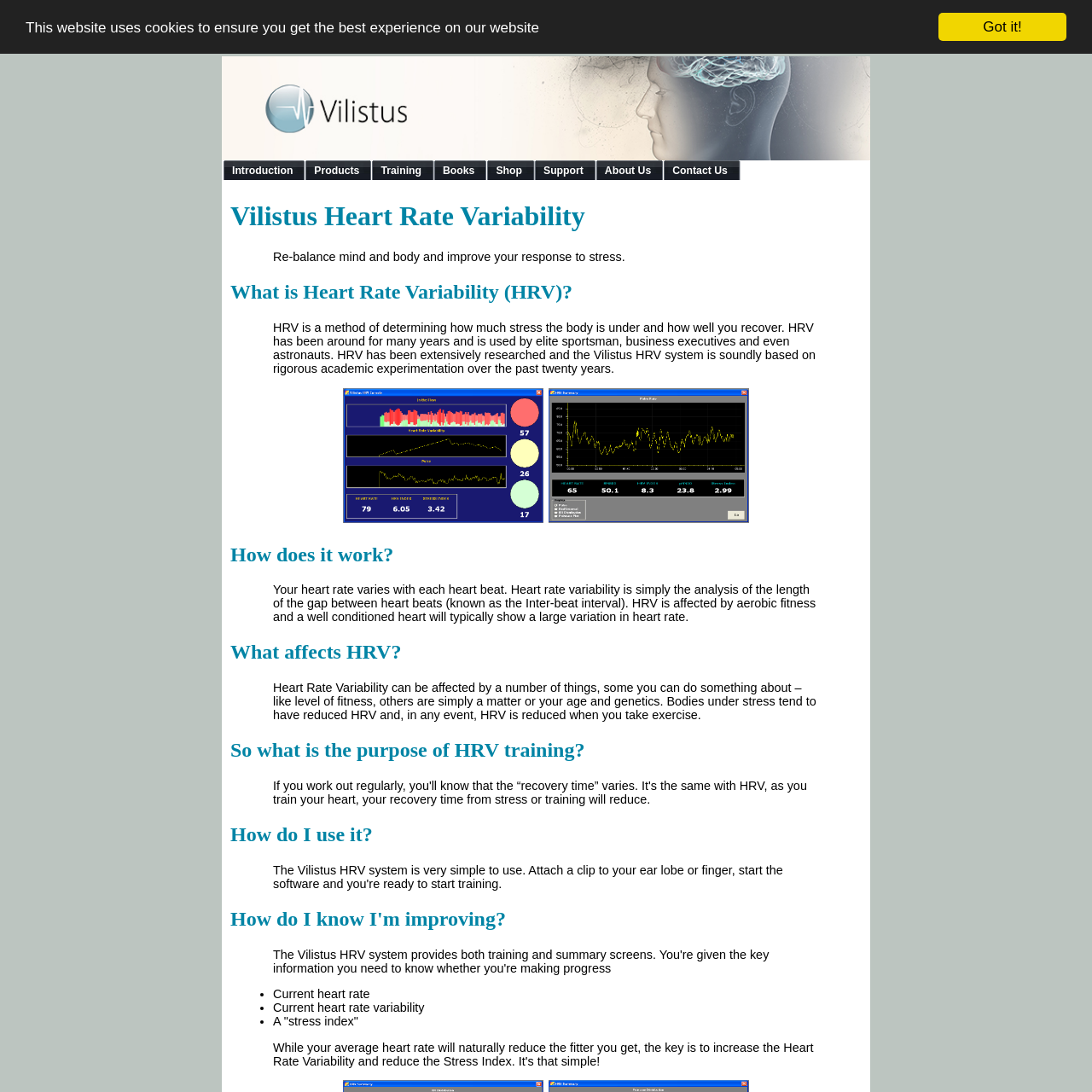Describe in detail what you see on the webpage.

The webpage is about Vilistus Heart Rate Variability (HRV), a method to reduce stress and improve response to stress. At the top, there is a link "Got it!" and a notification about the website using cookies. Below this, there is a logo "Vilistus :: Affordable biofeedback" with a link to the main page.

The main navigation menu is located below the logo, consisting of seven links: "Introduction", "Products", "Training", "Books", "Shop", "Support", and "About Us". These links are aligned horizontally and take up about half of the screen width.

The main content of the webpage is divided into sections, each with a heading. The first section is titled "Vilistus Heart Rate Variability" and has a brief description of what HRV is and its benefits. Below this, there is a section titled "What is Heart Rate Variability (HRV)?" which provides a detailed explanation of HRV, its history, and its applications.

The next section, "How does it work?", explains the concept of heart rate variability and how it is affected by aerobic fitness. This section is accompanied by two images, "HRV Training Screen" and "HRV Summary Screen", which demonstrate the HRV system in action.

The following sections, "What affects HRV?", "So what is the purpose of HRV training?", "How do I use it?", and "How do I know I'm improving?" provide further information on HRV, its benefits, and how to use the Vilistus HRV system. The last section has a list of three points, marked with bullet points, which summarize the key benefits of using the Vilistus HRV system.